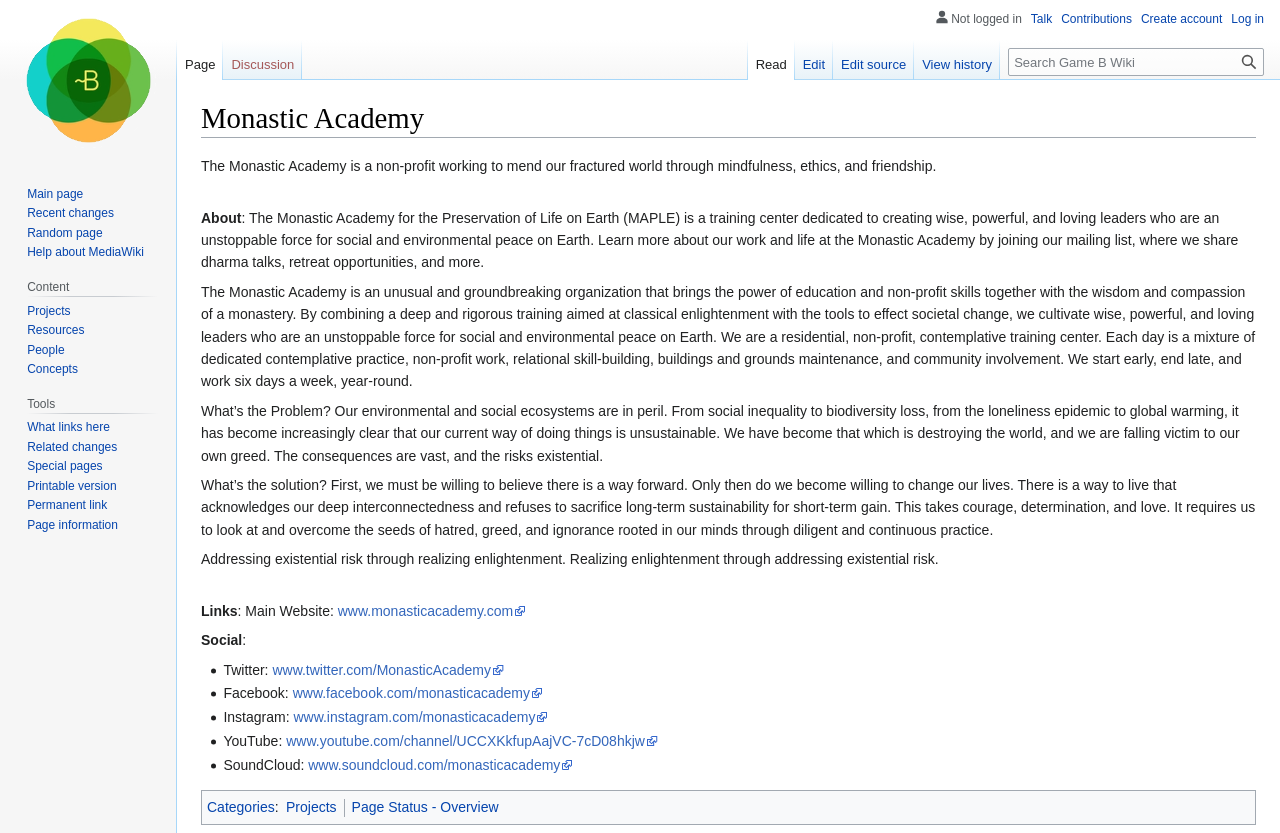What is the solution proposed by the Monastic Academy?
Please give a detailed and elaborate answer to the question based on the image.

The solution proposed by the Monastic Academy can be found in the text on the webpage, which states that 'Addressing existential risk through realizing enlightenment. Realizing enlightenment through addressing existential risk.'